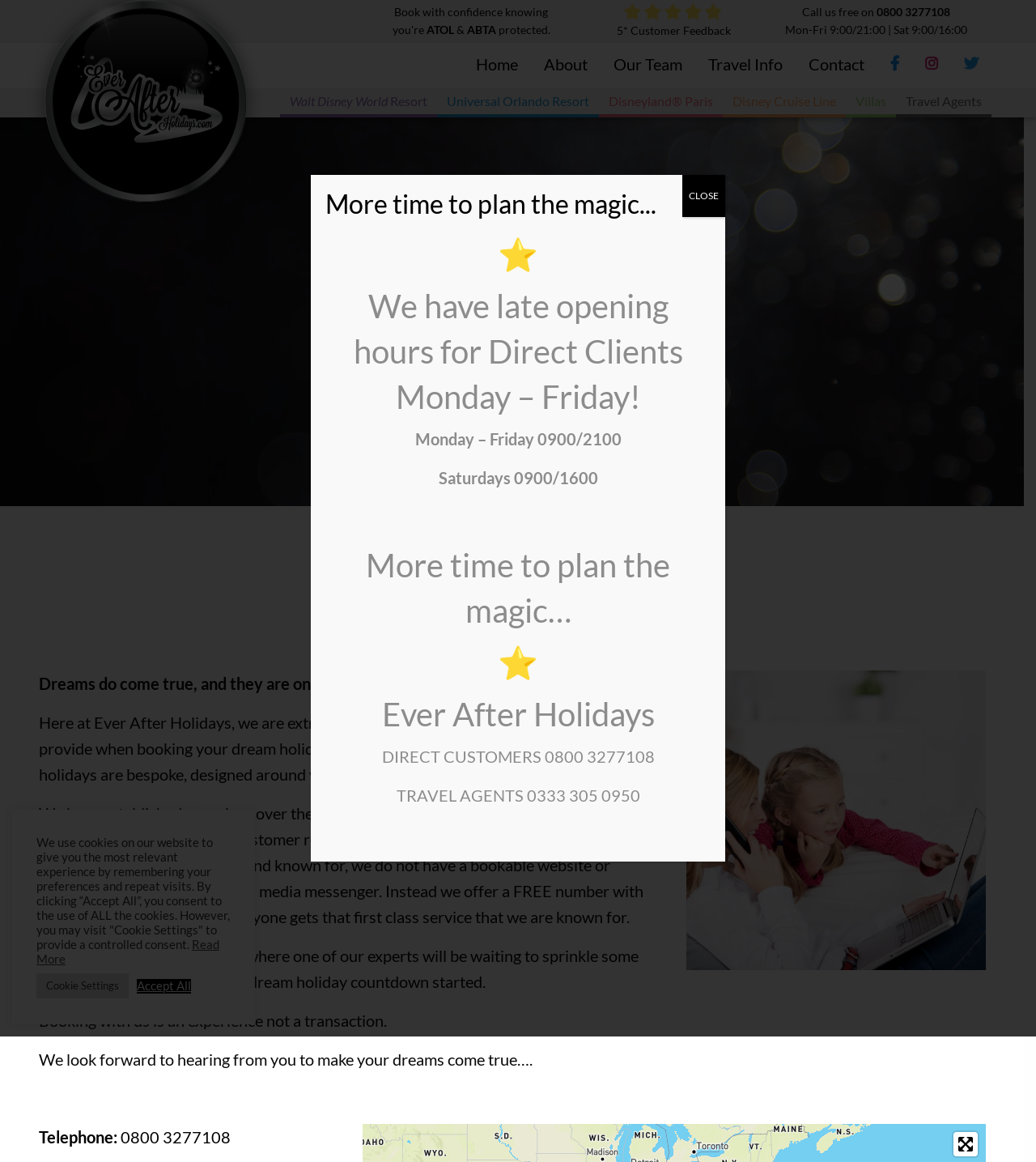What is the phone number to call for booking?
Please answer the question as detailed as possible.

I found the phone number by looking at the static text 'Call us free on' and the adjacent static text '0800 3277108', which suggests that this is the phone number to call for booking.